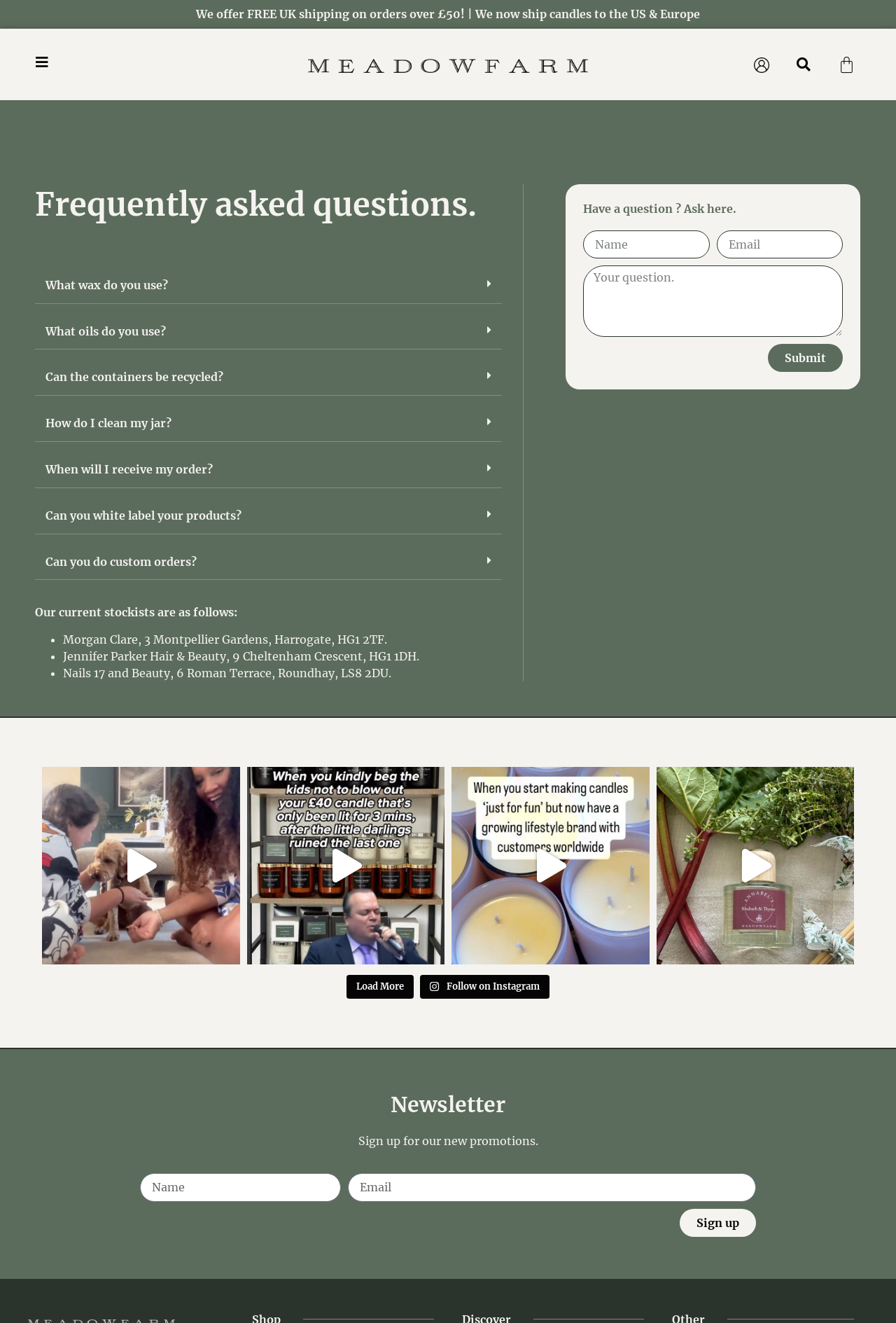Could you please study the image and provide a detailed answer to the question:
What is the topic of the FAQs section?

The FAQs section contains questions and answers related to products, such as wax and oil used, container recycling, and jar cleaning, as well as order-related information, like shipping and custom orders.